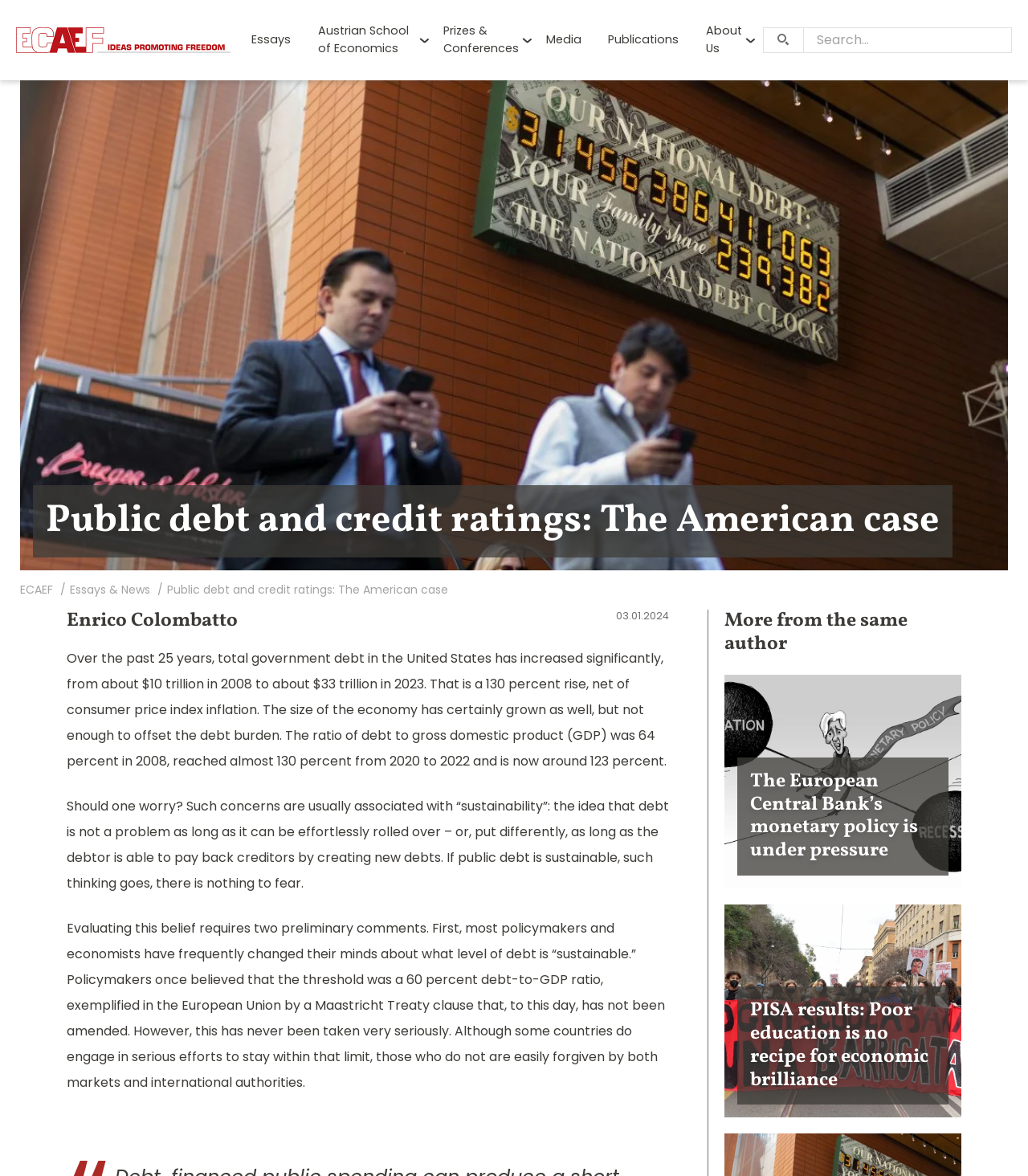Please provide the bounding box coordinates for the element that needs to be clicked to perform the following instruction: "Read more about Public debt and credit ratings". The coordinates should be given as four float numbers between 0 and 1, i.e., [left, top, right, bottom].

[0.032, 0.413, 0.927, 0.474]